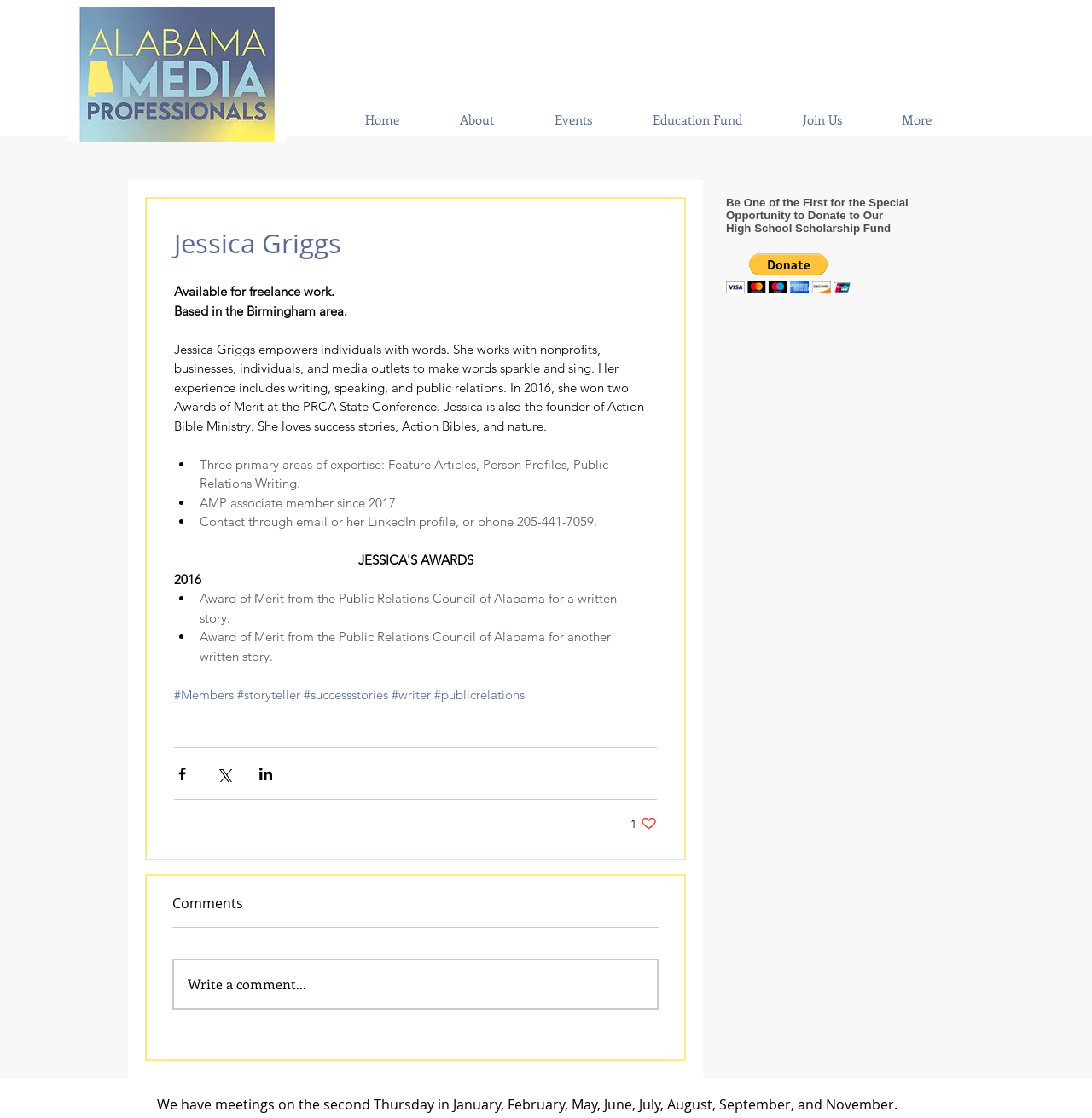Please provide the bounding box coordinates for the element that needs to be clicked to perform the instruction: "Click the About link". The coordinates must consist of four float numbers between 0 and 1, formatted as [left, top, right, bottom].

[0.393, 0.082, 0.48, 0.132]